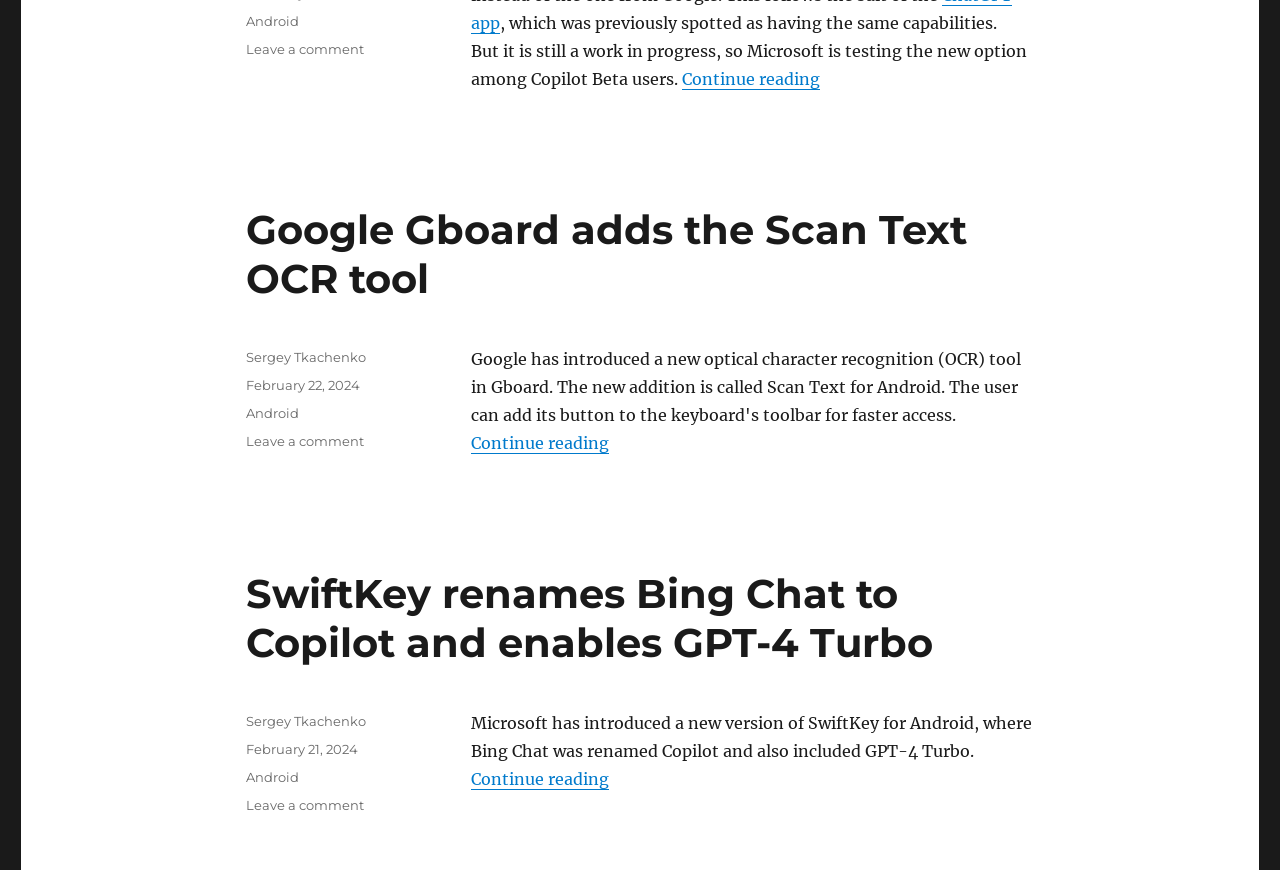Please identify the bounding box coordinates of the element that needs to be clicked to perform the following instruction: "Leave a comment on the article about SwiftKey renaming Bing Chat to Copilot".

[0.192, 0.916, 0.284, 0.934]